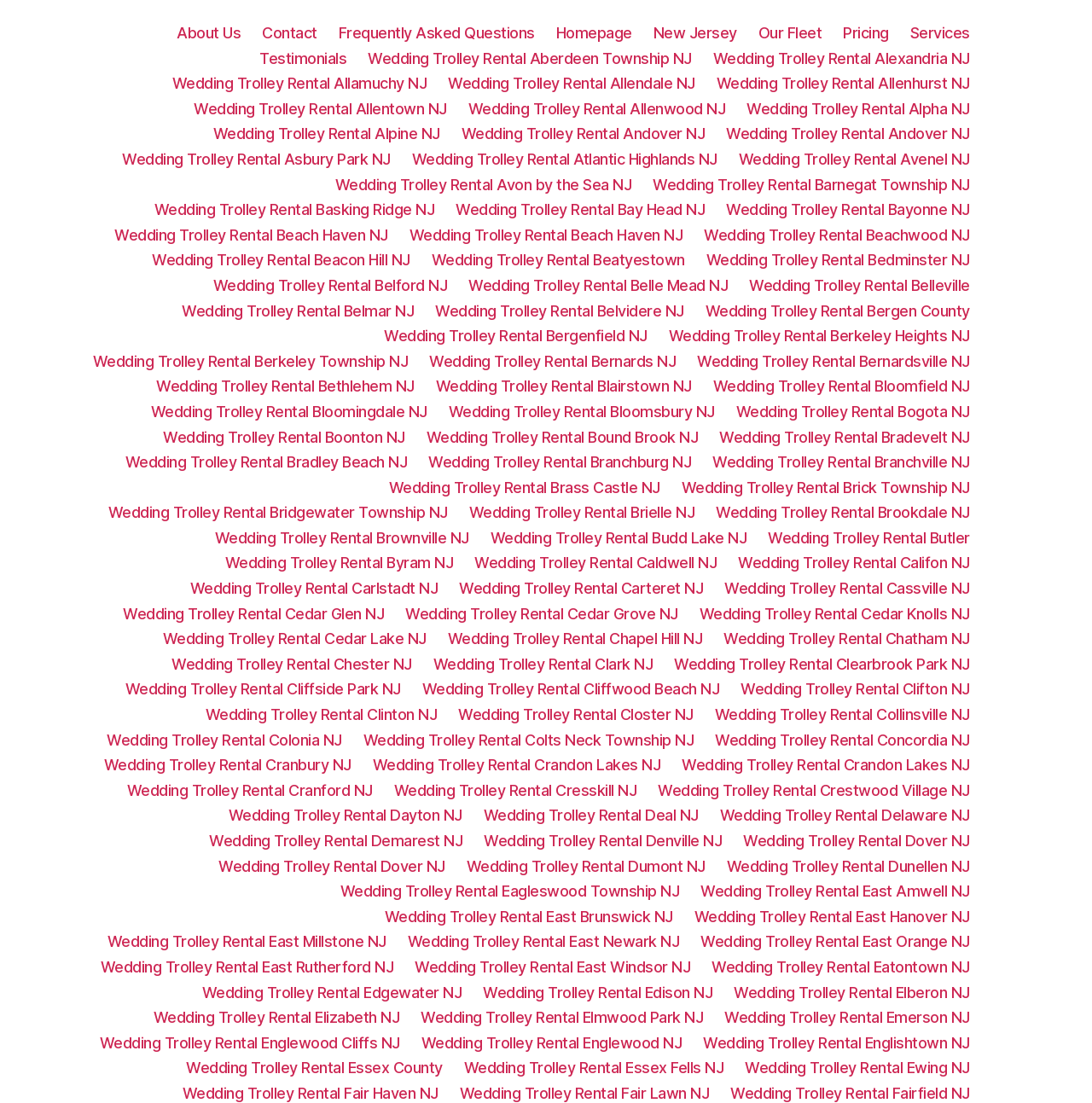Determine the bounding box coordinates for the area you should click to complete the following instruction: "Check Pricing".

[0.772, 0.022, 0.814, 0.038]